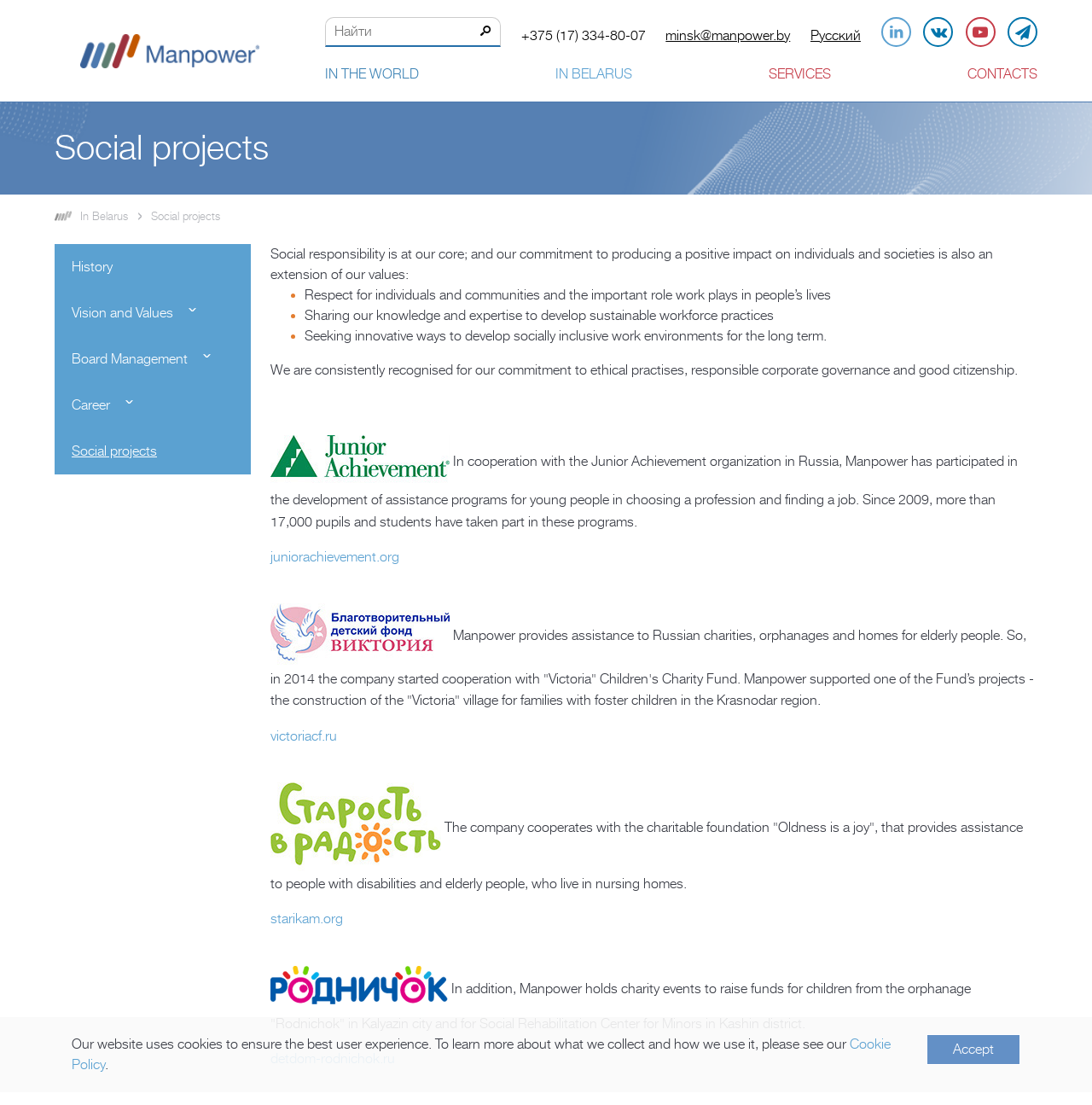Please locate the bounding box coordinates of the element's region that needs to be clicked to follow the instruction: "Search for something". The bounding box coordinates should be provided as four float numbers between 0 and 1, i.e., [left, top, right, bottom].

[0.297, 0.015, 0.431, 0.042]